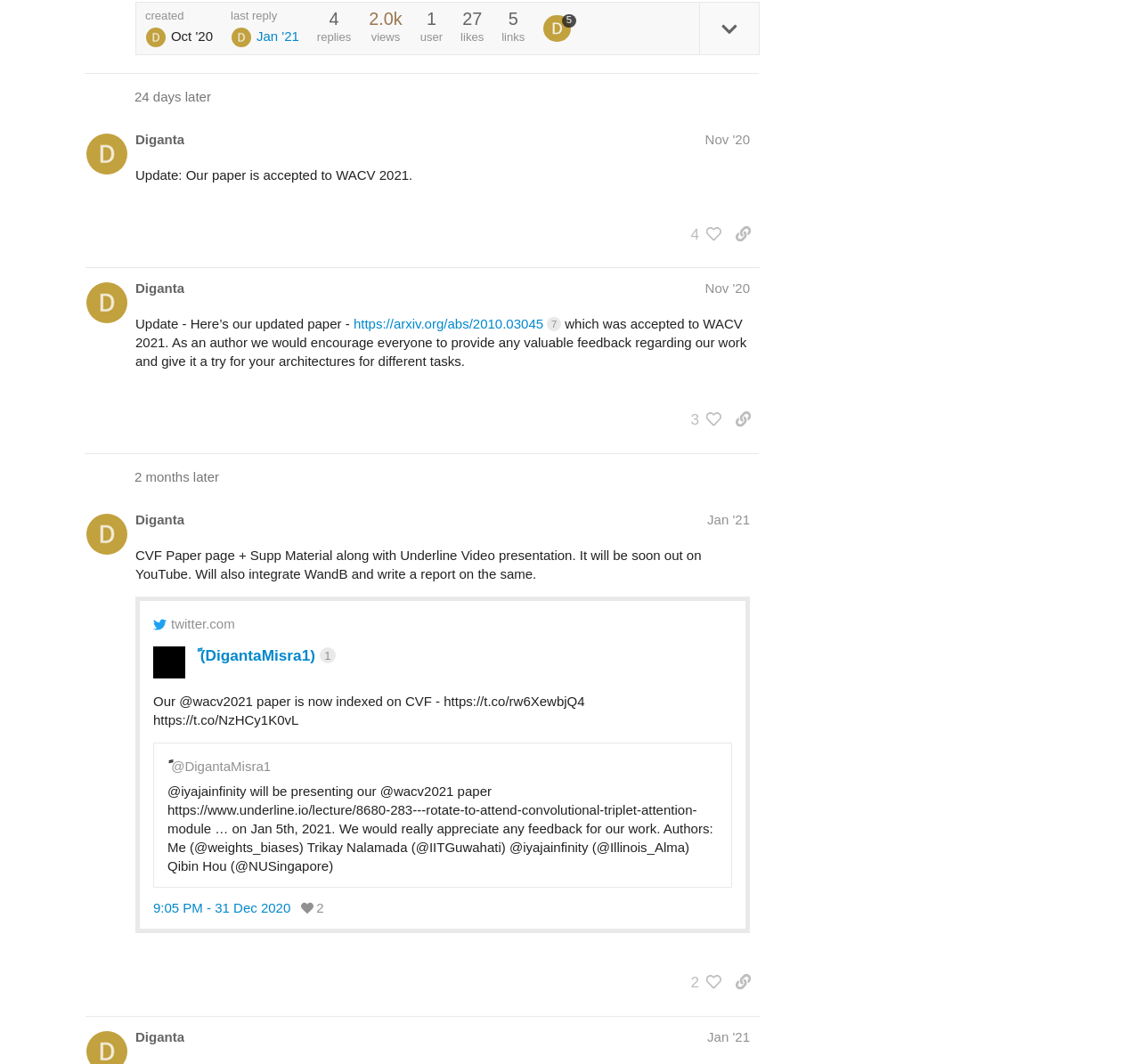How many replies are there to the first topic?
Answer the question with as much detail as possible.

I found a text with the value '1969' next to the label 'replies' in the first topic, which indicates that there are 1969 replies to the first topic.